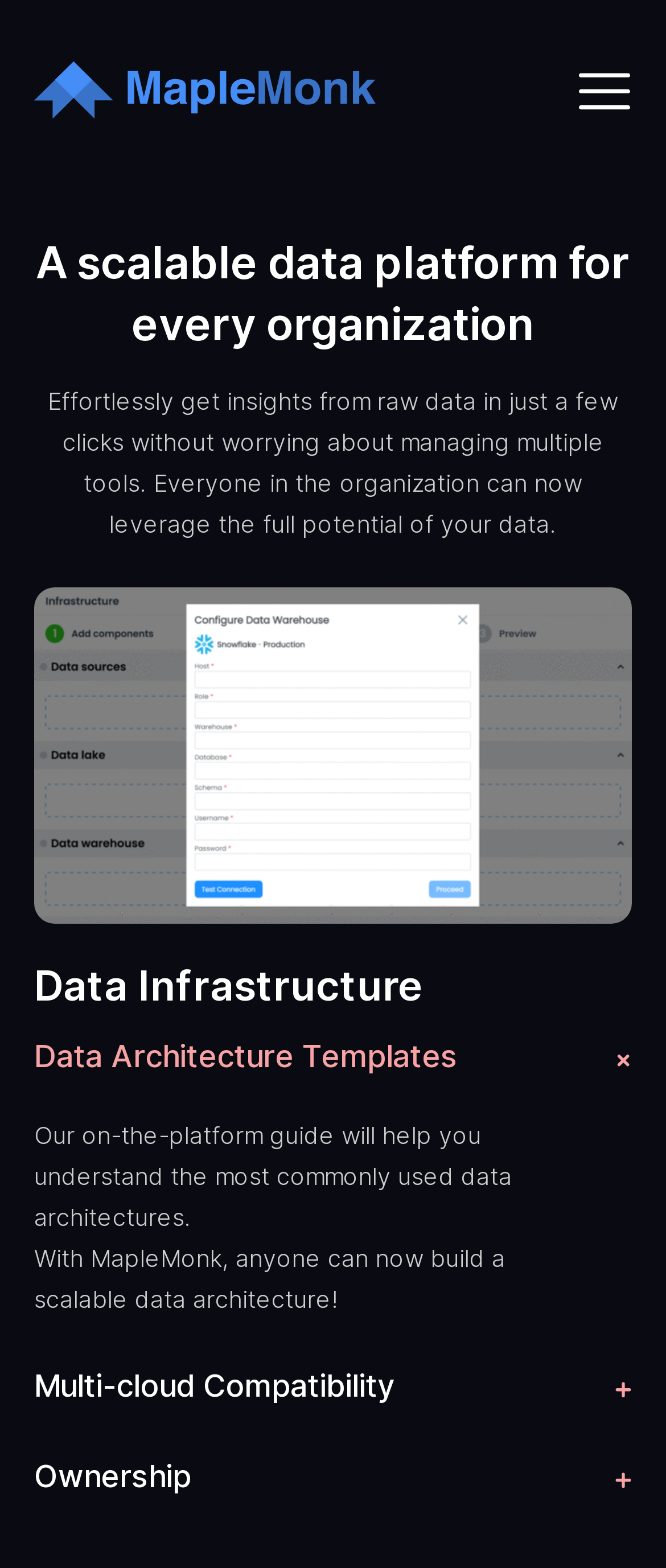Provide a thorough description of this webpage.

The webpage is about the MapleMonk platform, a scalable data platform for every organization. At the top left, there is a link and an image, both labeled as "MapleMonk", which likely serve as a logo or branding element. Below the logo, there is a heading that summarizes the platform's purpose. 

To the right of the logo, there is a paragraph of text that explains how the platform enables effortless insights from raw data without the need to manage multiple tools. This text is positioned above a large image that takes up most of the width of the page. 

Below the image, there are three headings that outline key features of the platform: "Data Infrastructure", "Data Architecture Templates", and "Multi-cloud Compatibility". The "Data Architecture Templates" section includes two paragraphs of text that provide more information about the platform's guide to data architectures and its ability to enable anyone to build a scalable data architecture. 

Finally, at the bottom of the page, there is a heading labeled "Ownership". Overall, the webpage presents a clear and concise overview of the MapleMonk platform and its capabilities.